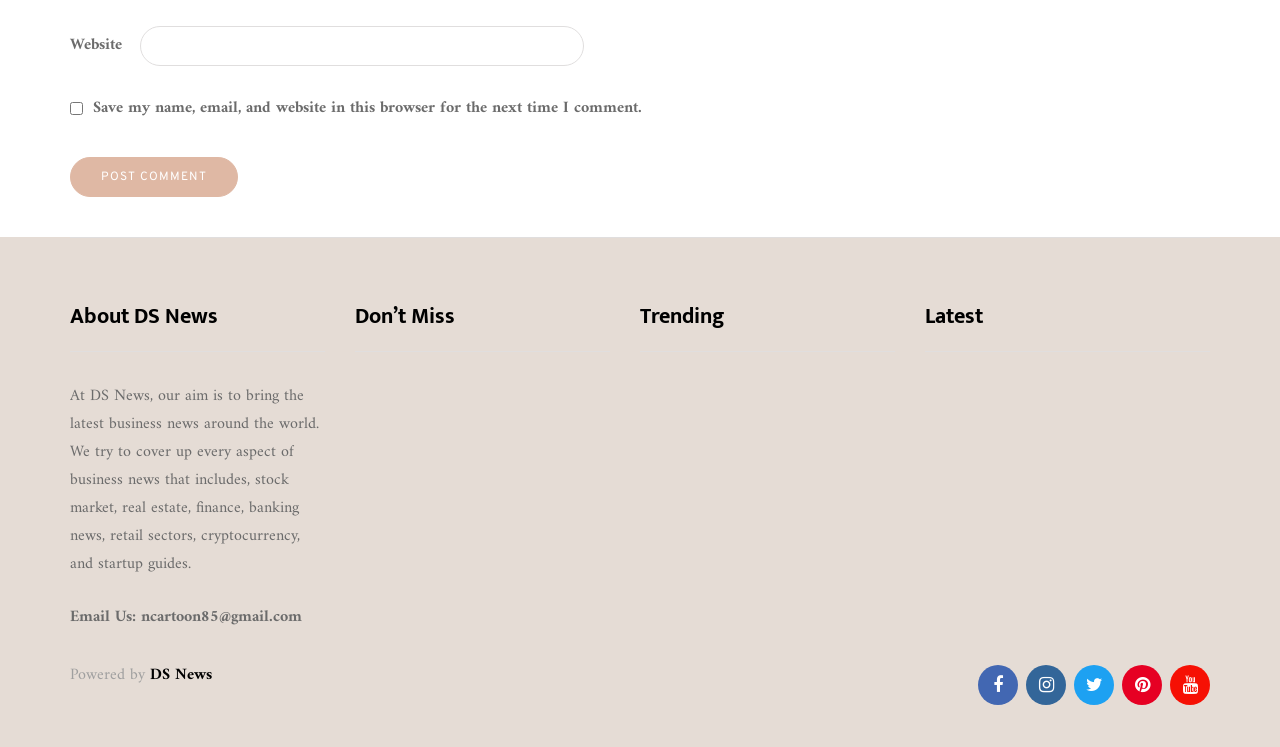Locate the bounding box coordinates of the clickable part needed for the task: "Read about DS News".

[0.055, 0.406, 0.254, 0.471]